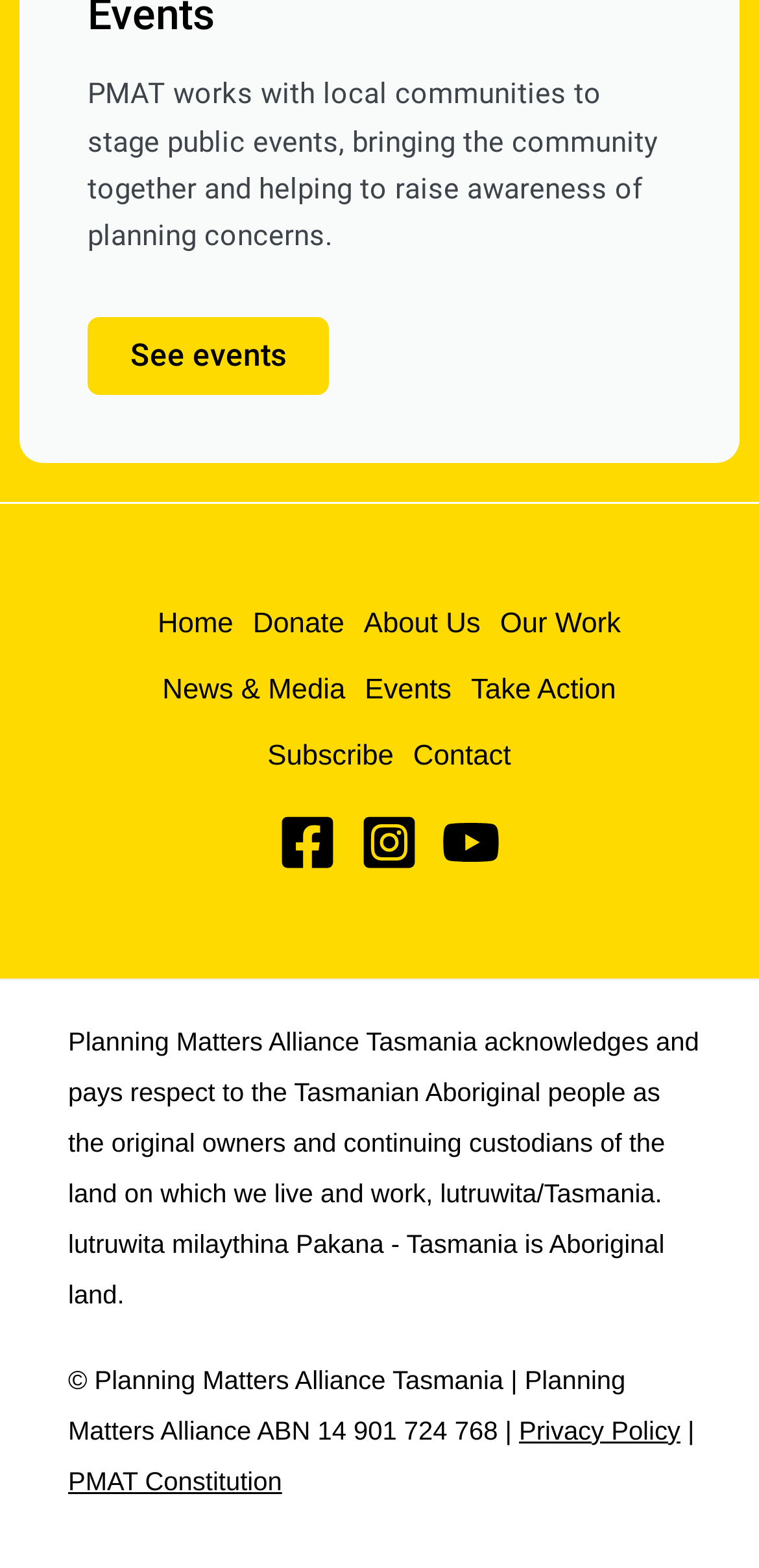Please provide a comprehensive answer to the question based on the screenshot: What is the purpose of the organization?

The purpose of the organization can be found in the StaticText element at the top of the webpage, which states 'PMAT works with local communities to stage public events, bringing the community together and helping to raise awareness of planning concerns.'